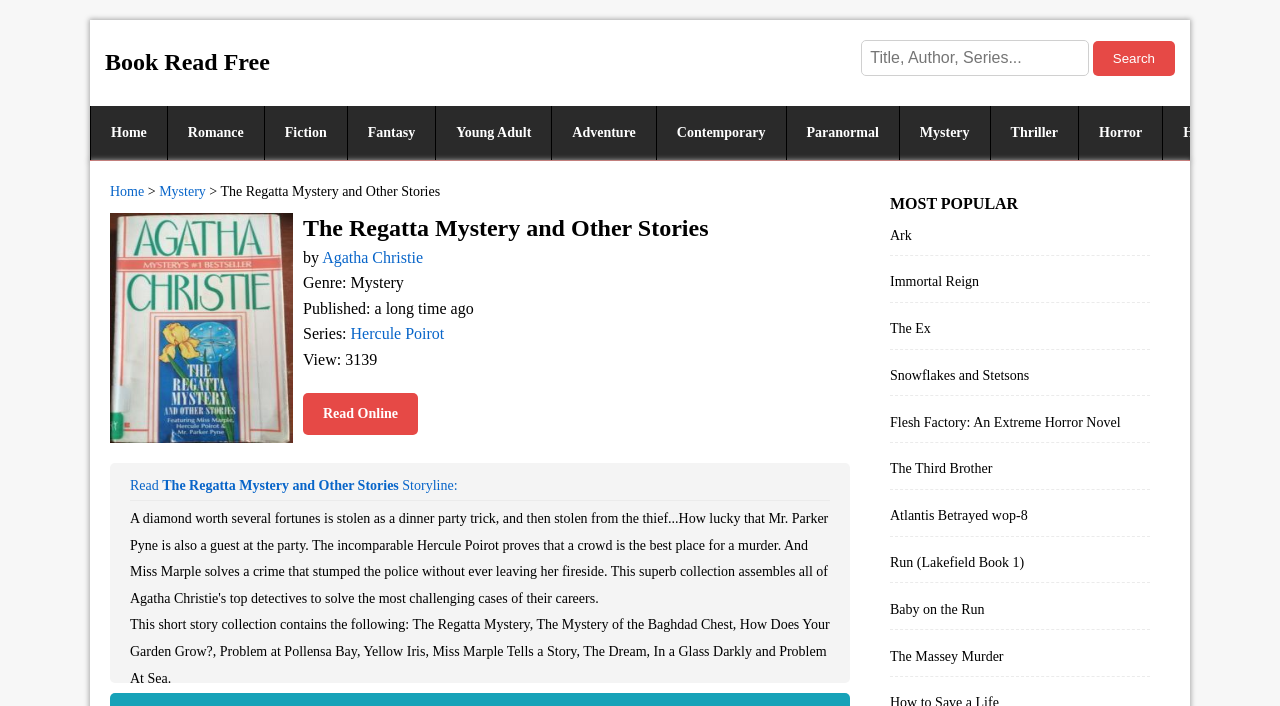Determine the bounding box coordinates of the element's region needed to click to follow the instruction: "View the 'Mystery' genre page". Provide these coordinates as four float numbers between 0 and 1, formatted as [left, top, right, bottom].

[0.702, 0.15, 0.773, 0.227]